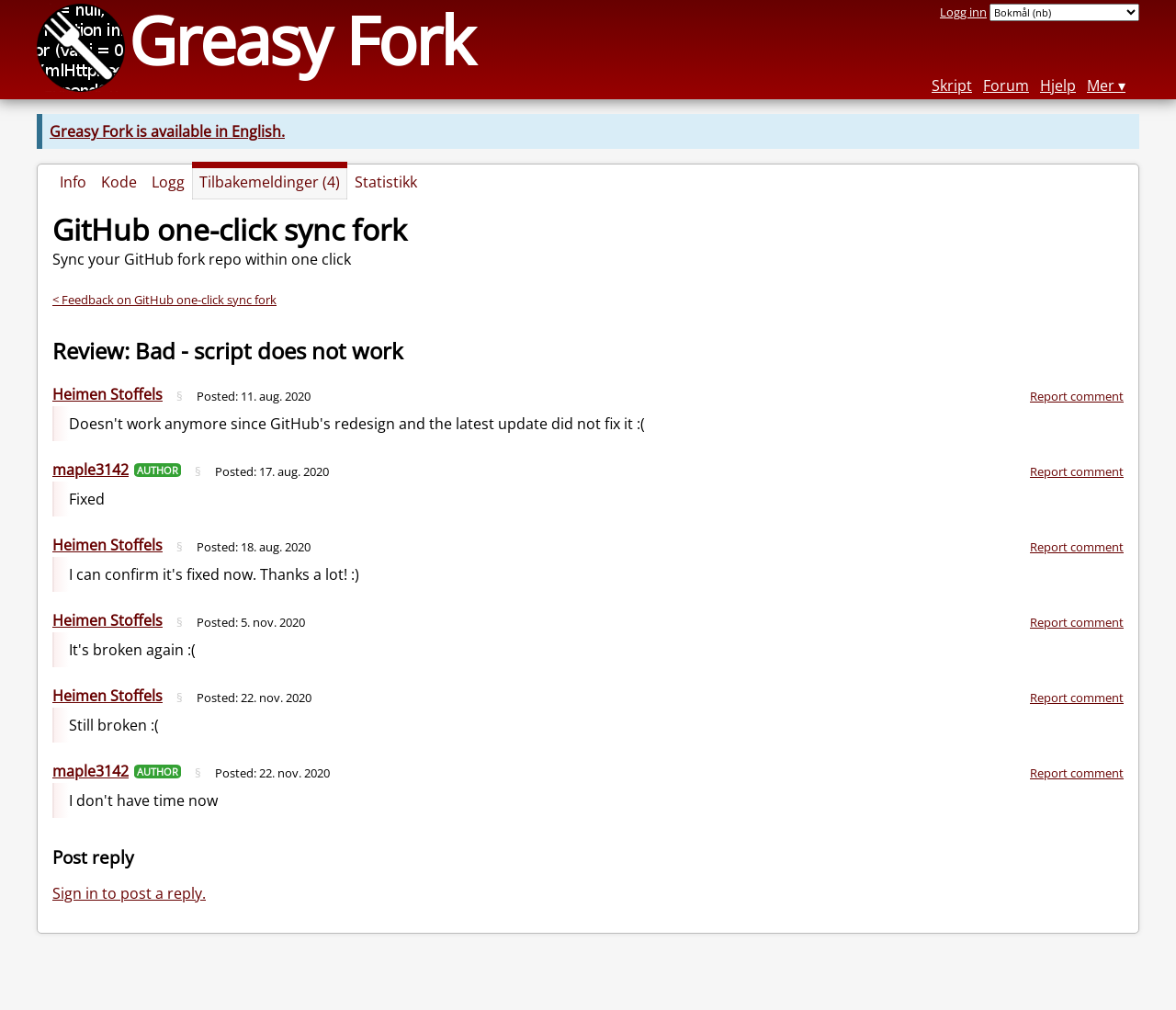Who is the author of the script?
Give a detailed response to the question by analyzing the screenshot.

I found the answer by looking at the link element with the text 'maple3142' which is labeled as 'Author of this script'.